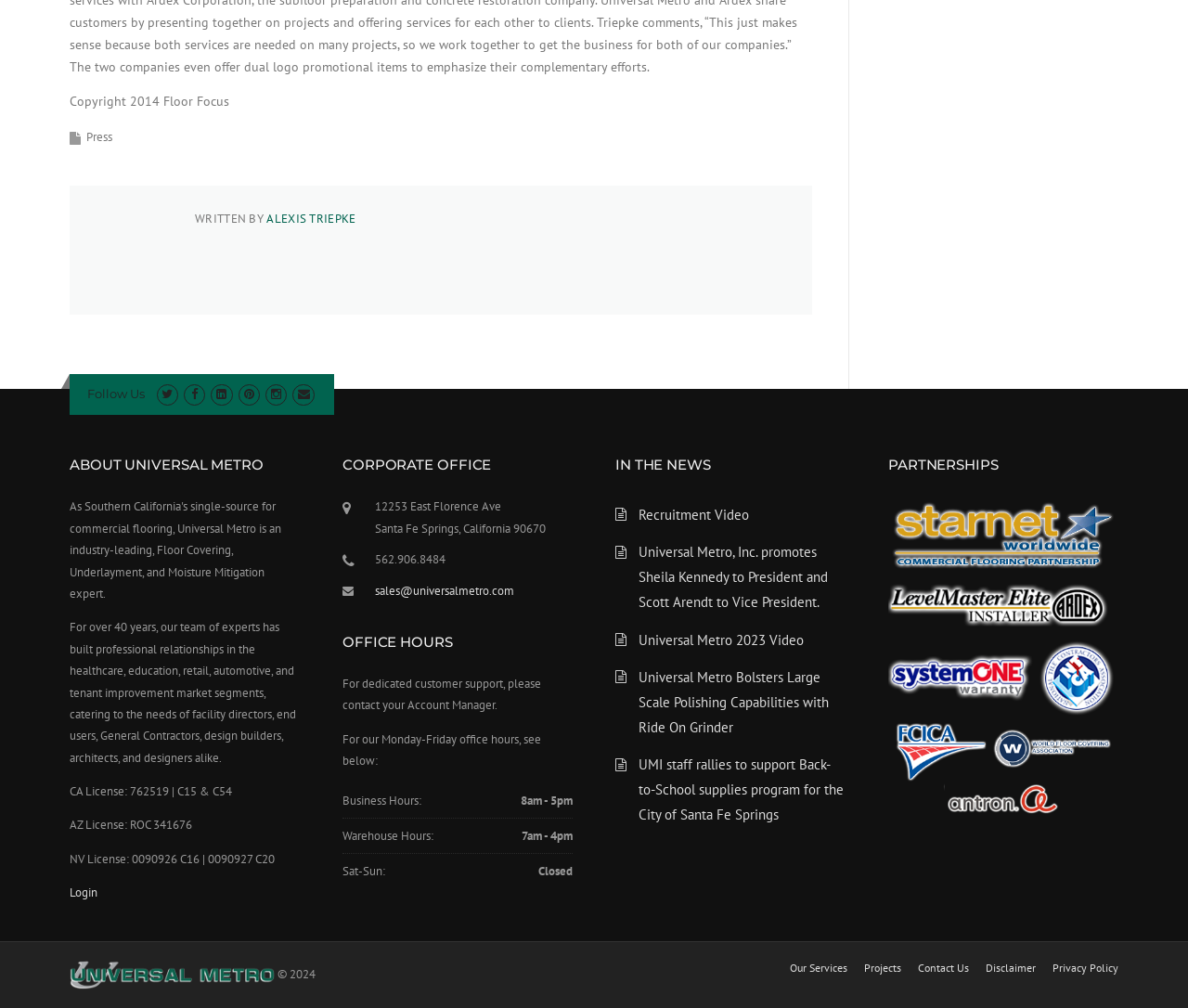Determine the bounding box coordinates for the area that should be clicked to carry out the following instruction: "Visit the ABOUT page".

None